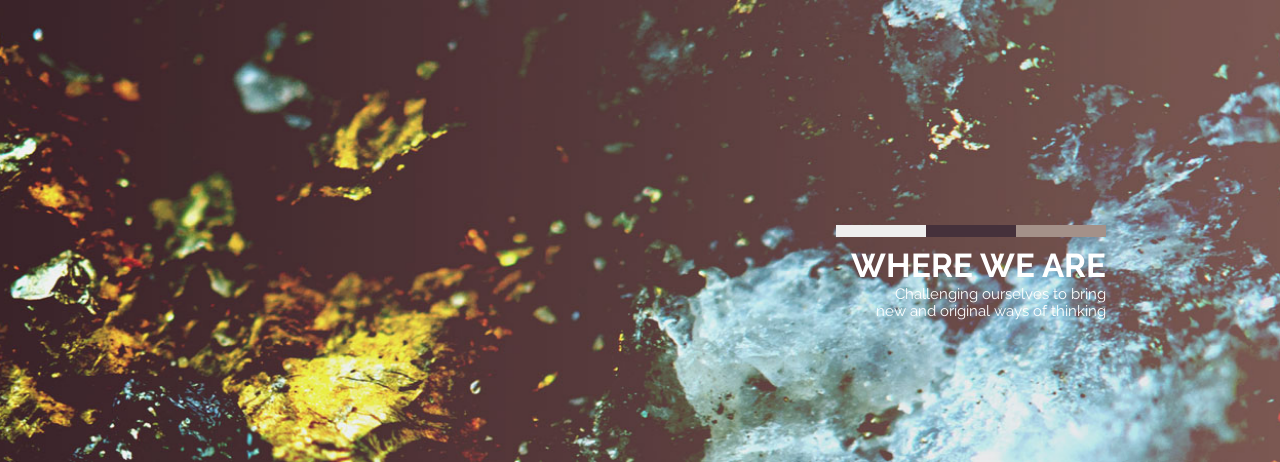What is the significance of the colors gold and blue?
Refer to the screenshot and respond with a concise word or phrase.

Valuable resources